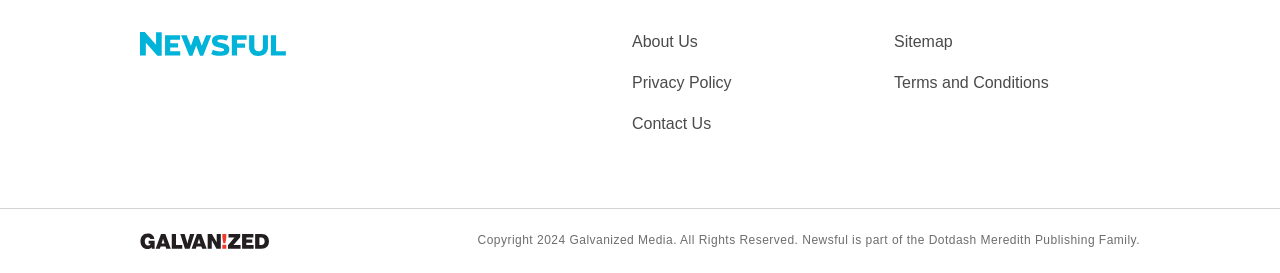Please answer the following question using a single word or phrase: 
What is the name of the media company that owns the Galvanized Media Logo?

Galvanized Media